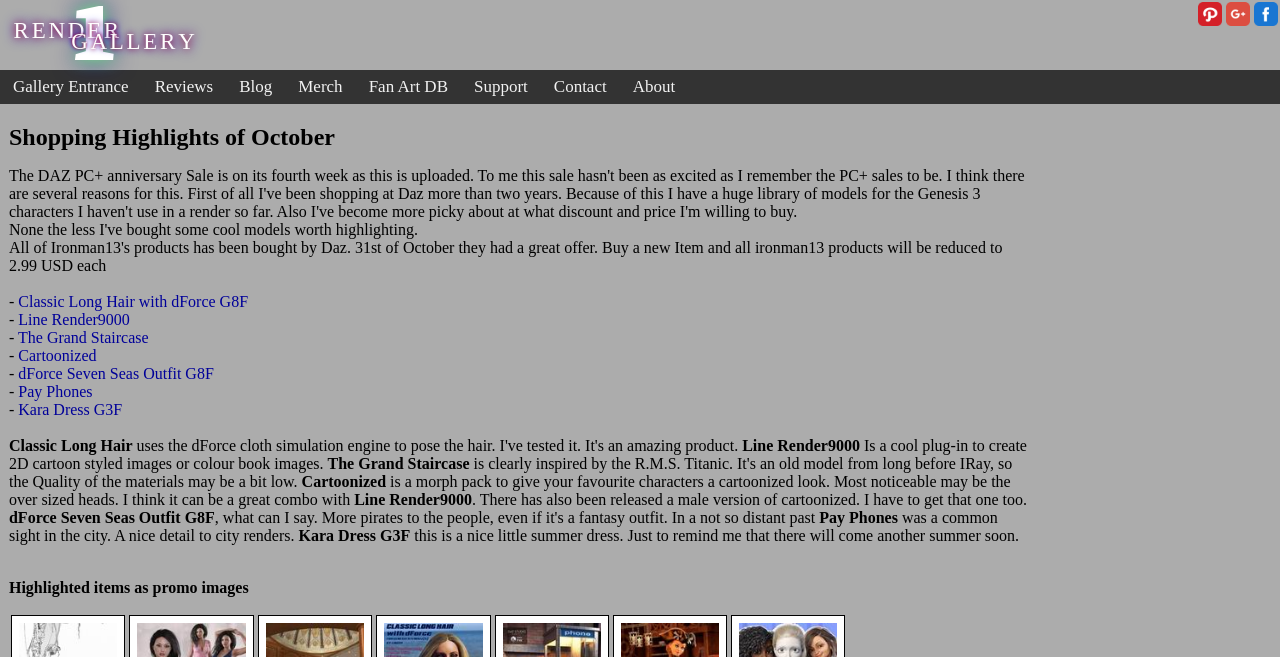Identify the bounding box coordinates of the clickable region required to complete the instruction: "enter your name". The coordinates should be given as four float numbers within the range of 0 and 1, i.e., [left, top, right, bottom].

None